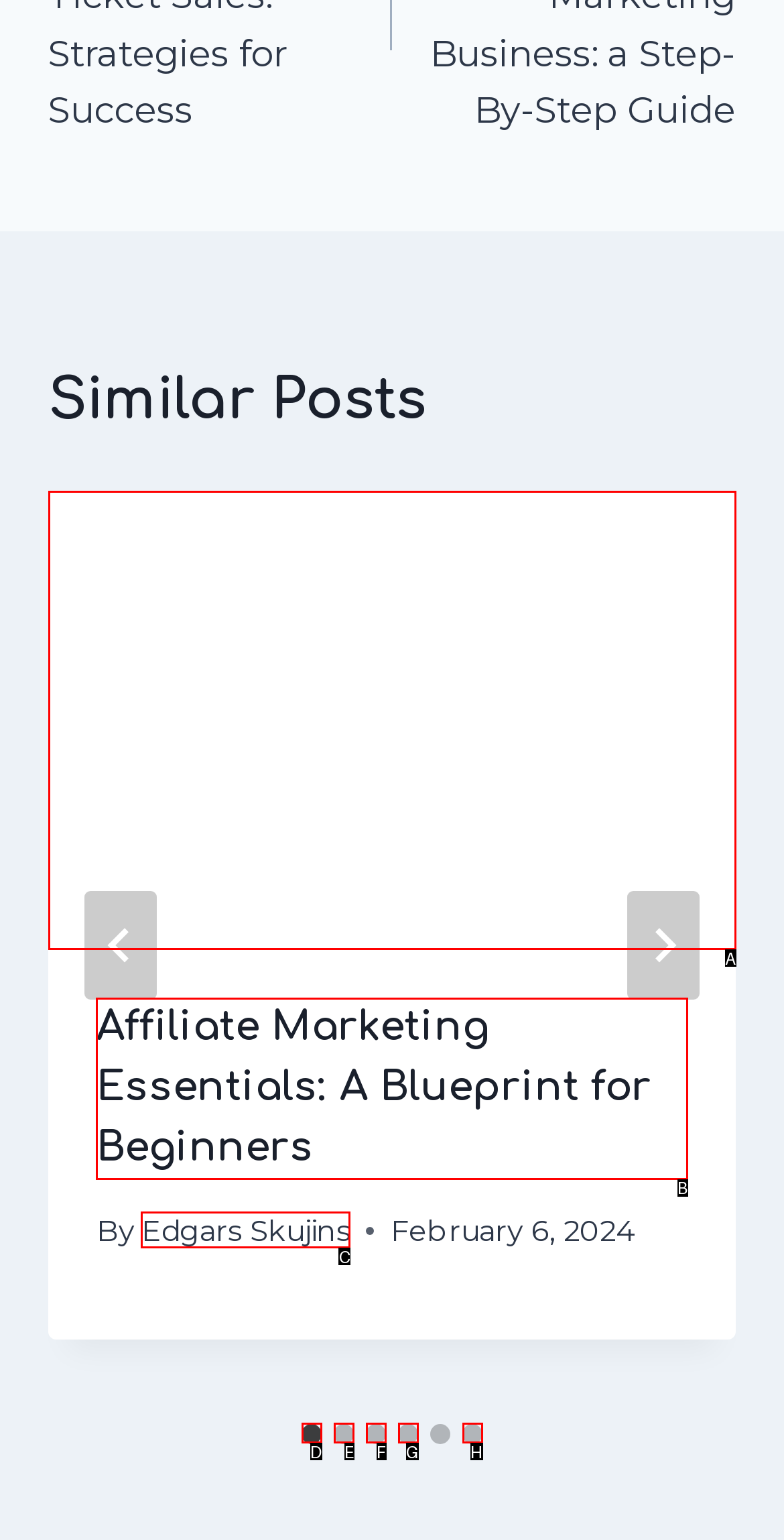Identify the letter of the option that should be selected to accomplish the following task: Read affiliate marketing essentials. Provide the letter directly.

B